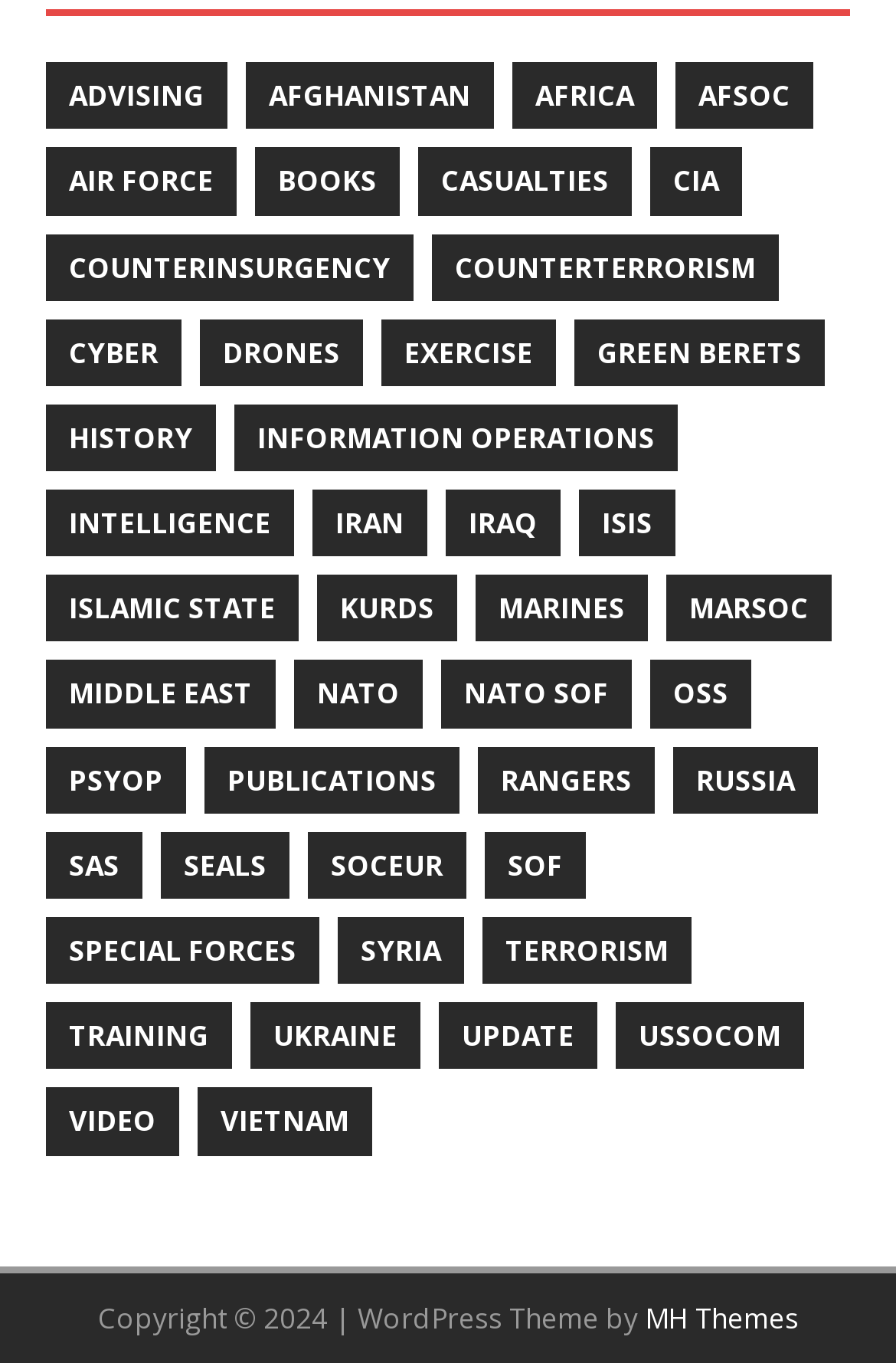Locate the bounding box coordinates of the area to click to fulfill this instruction: "Click on the 'AFGHANISTAN' link". The bounding box should be presented as four float numbers between 0 and 1, in the order [left, top, right, bottom].

[0.274, 0.046, 0.551, 0.095]